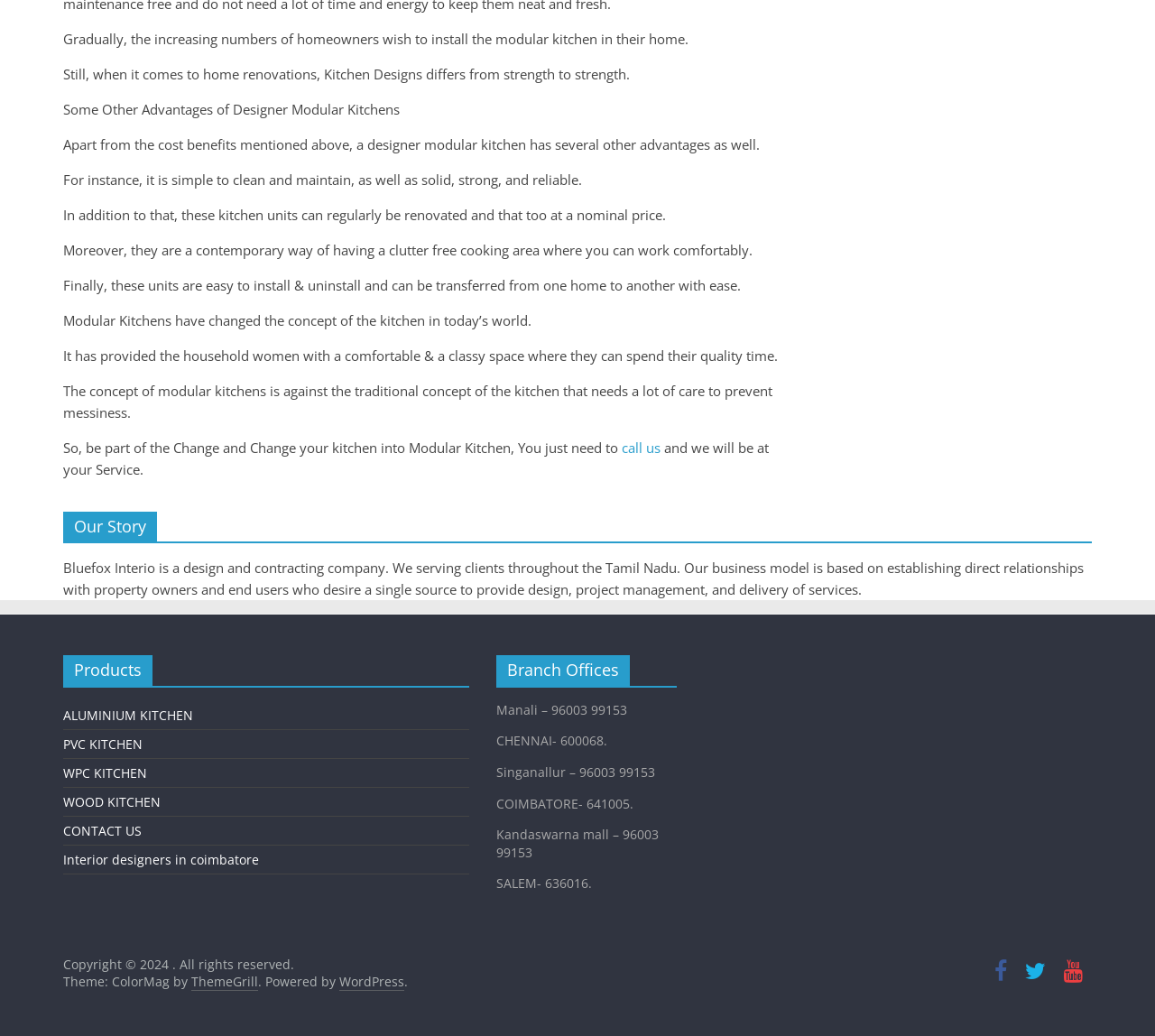Given the description of the UI element: "ThemeGrill", predict the bounding box coordinates in the form of [left, top, right, bottom], with each value being a float between 0 and 1.

[0.166, 0.939, 0.223, 0.957]